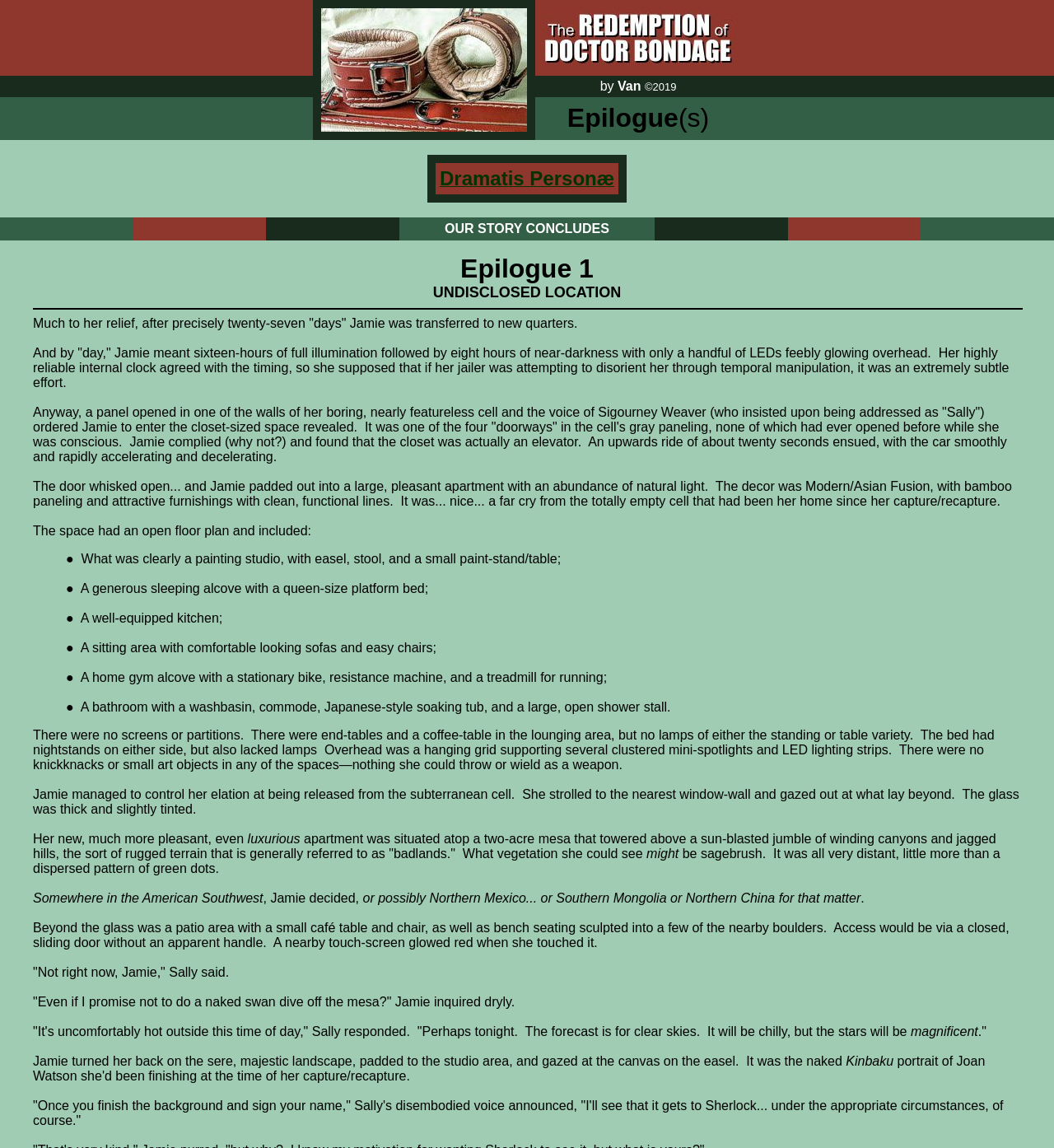What is the name of the story?
Based on the screenshot, provide a one-word or short-phrase response.

The REDEMPTION of DOCTOR BONDAGE